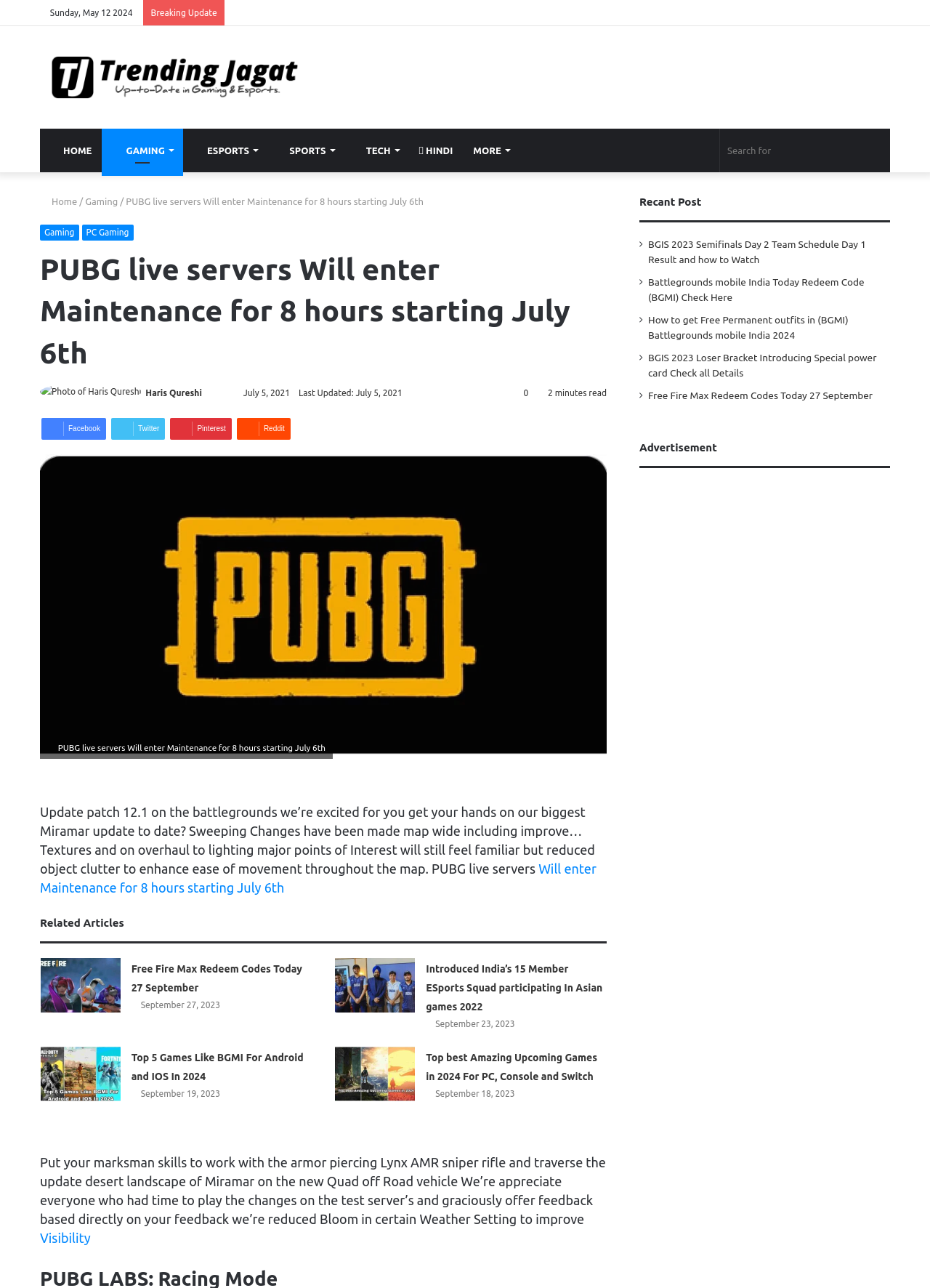Identify the bounding box coordinates of the area you need to click to perform the following instruction: "Search for".

[0.774, 0.1, 0.957, 0.134]